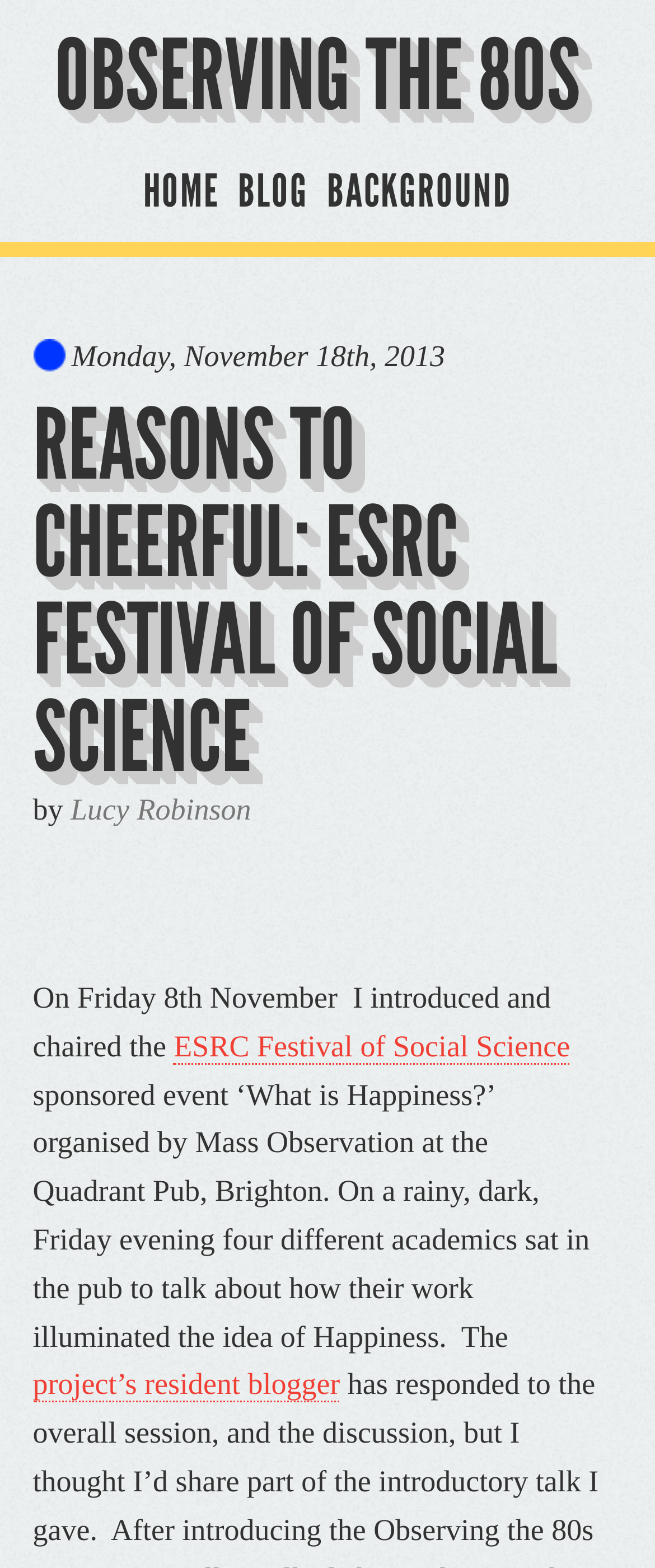Extract the bounding box coordinates for the described element: "Blog". The coordinates should be represented as four float numbers between 0 and 1: [left, top, right, bottom].

[0.363, 0.104, 0.471, 0.139]